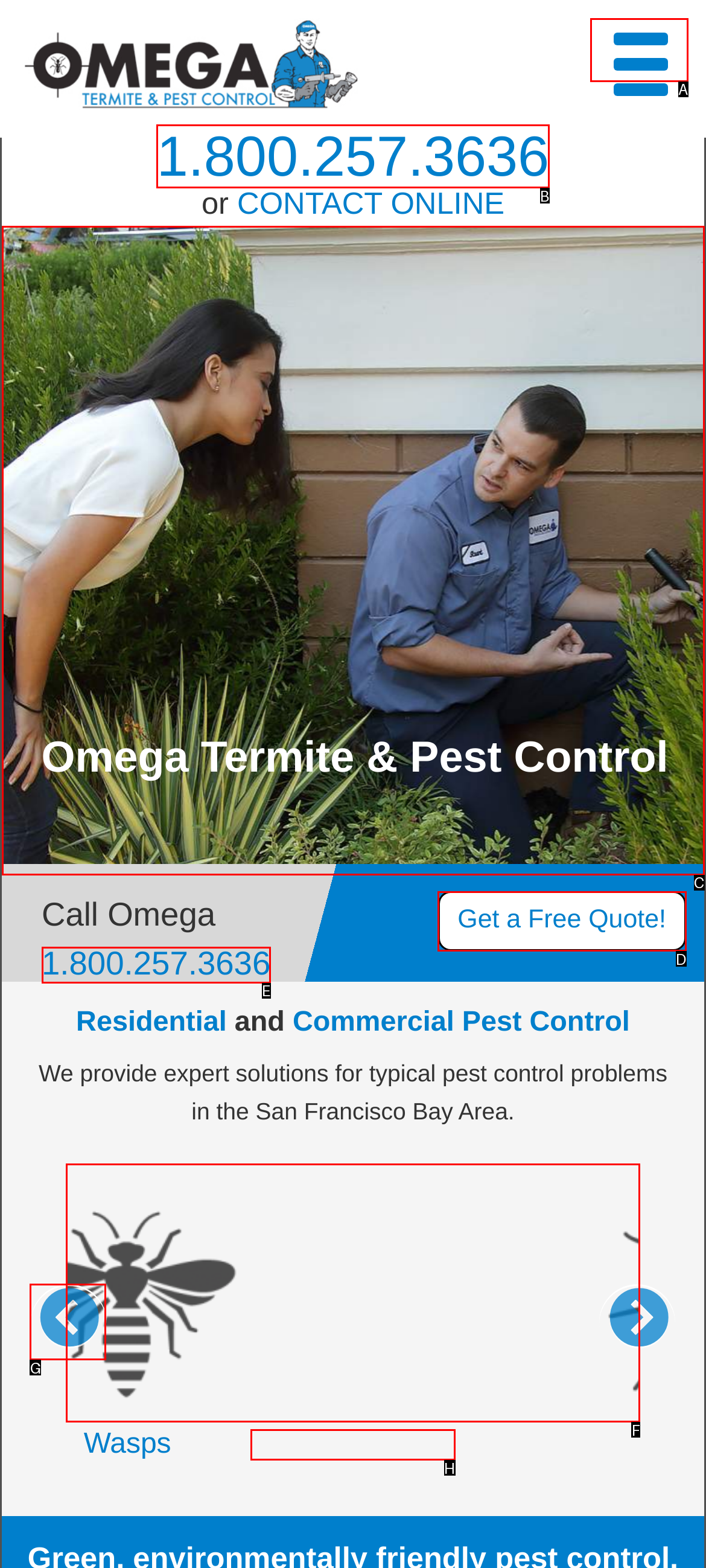For the task: Call the phone number, identify the HTML element to click.
Provide the letter corresponding to the right choice from the given options.

E